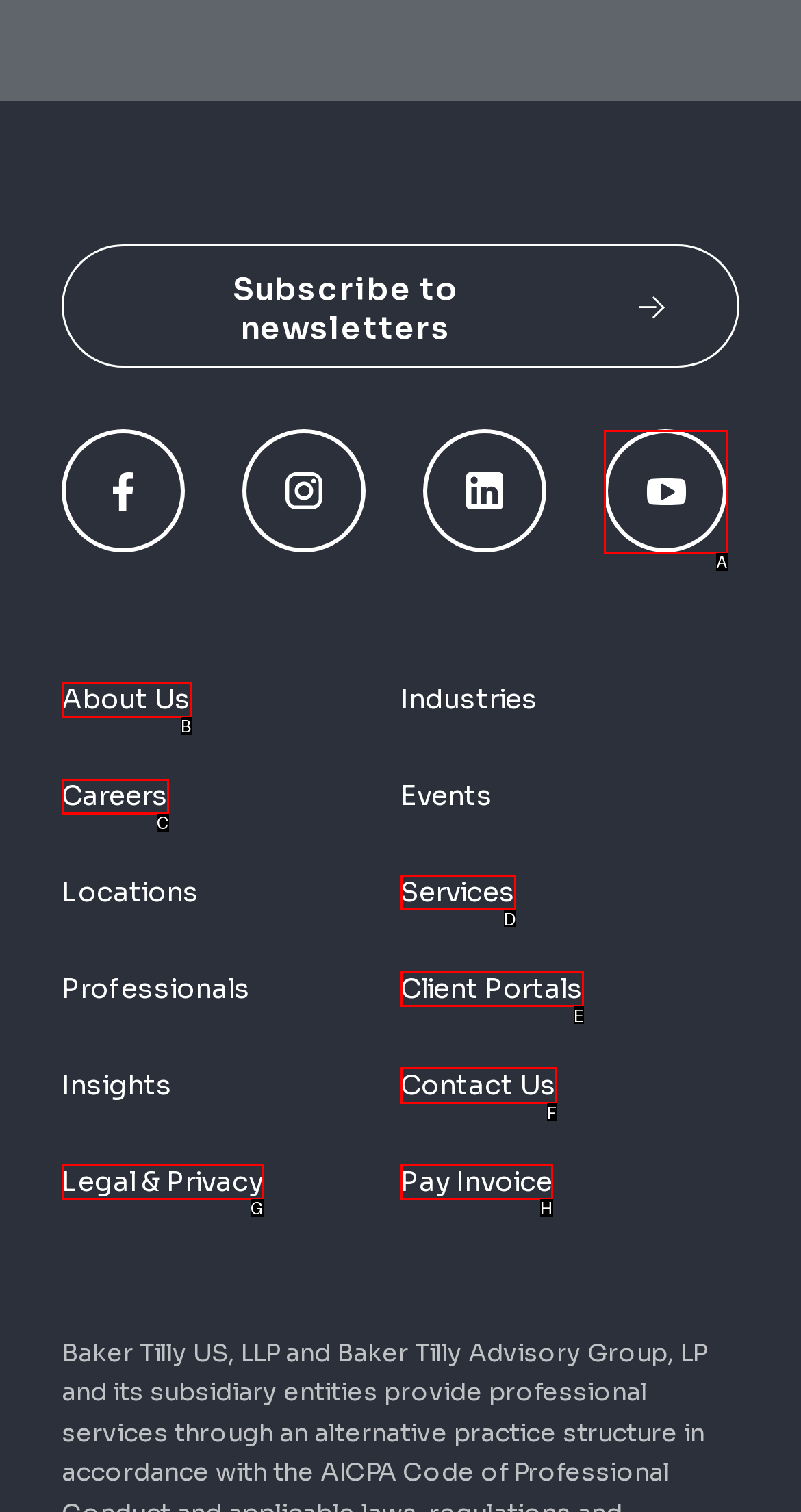Tell me which one HTML element I should click to complete the following task: Contact the company Answer with the option's letter from the given choices directly.

F